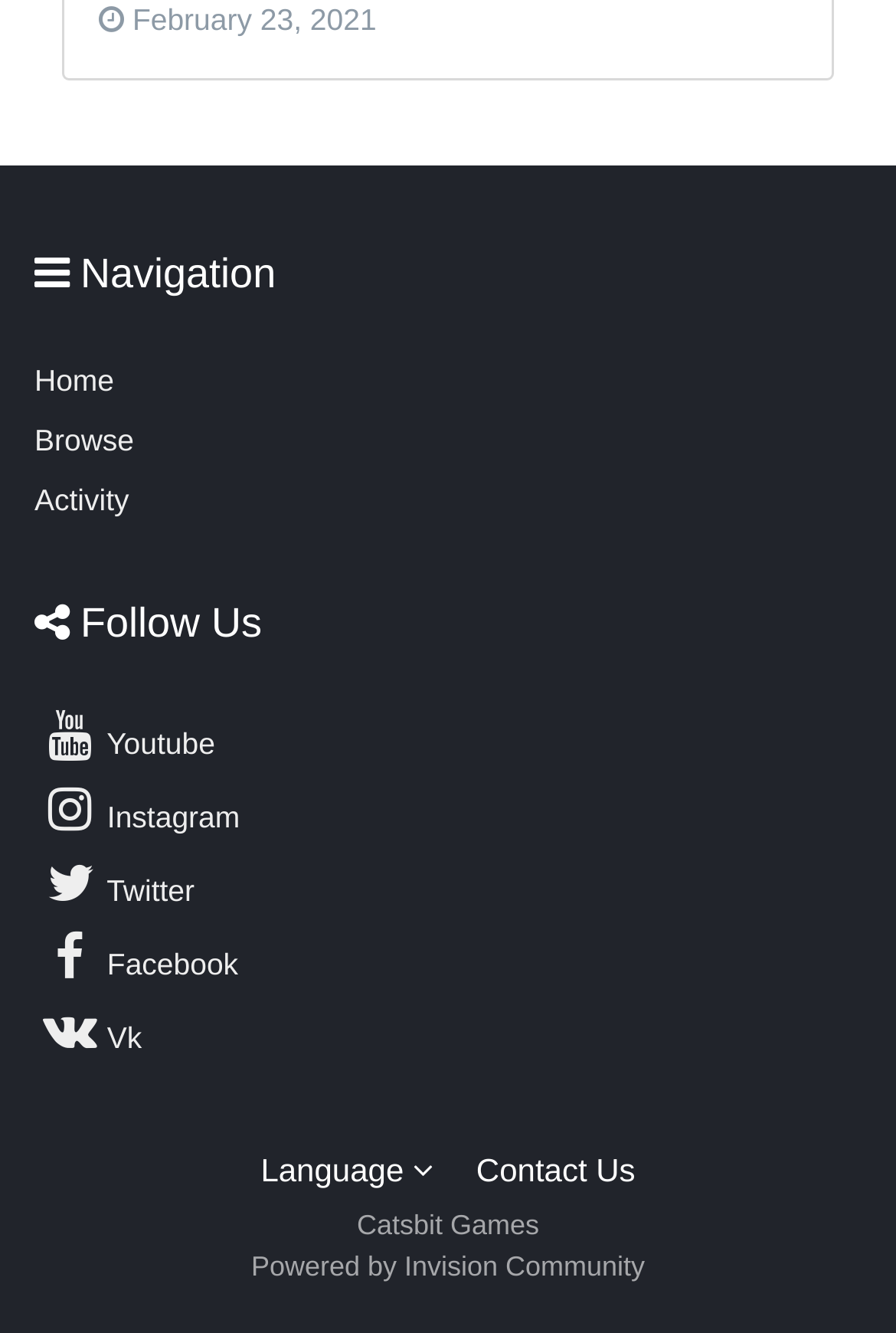Please provide a comprehensive response to the question based on the details in the image: What is the platform that powers the community?

The platform that powers the community can be found at the bottom of the webpage, where it says 'Powered by Invision Community' in a link element.